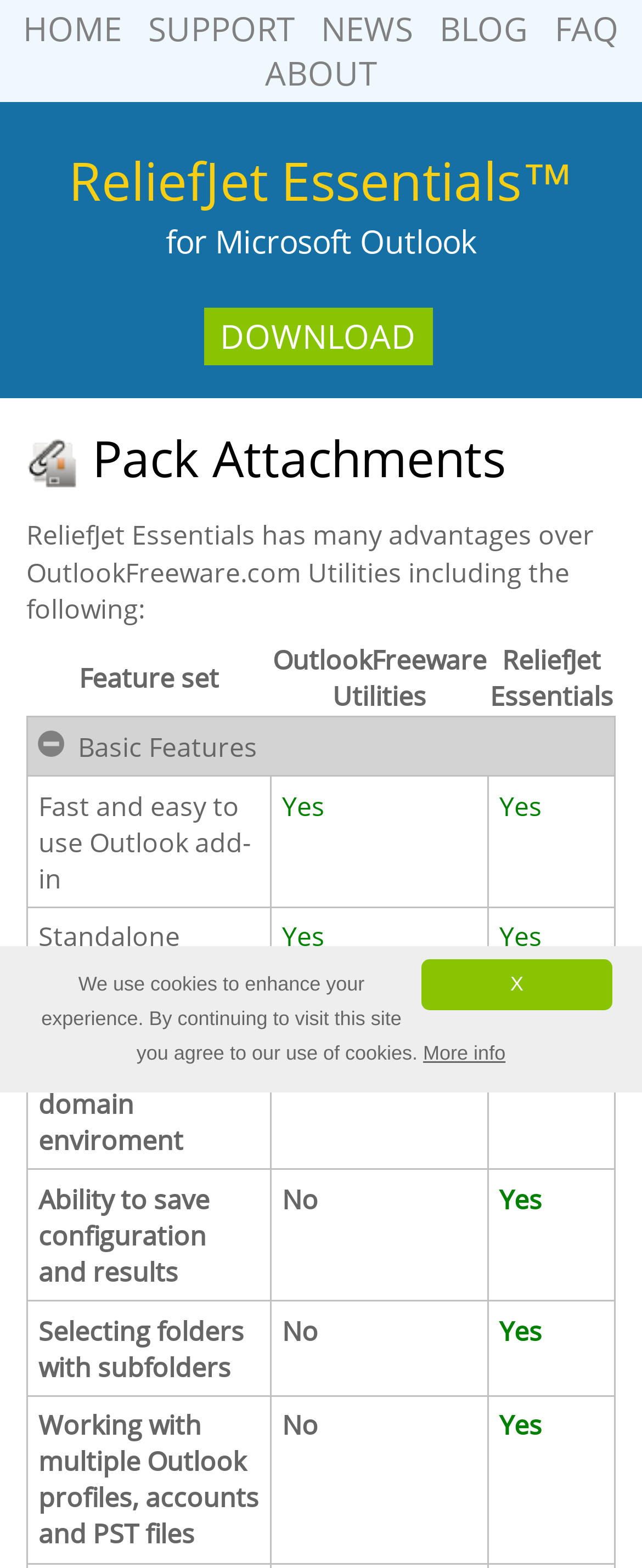Identify the bounding box of the UI component described as: "Lyle’s Topics".

None